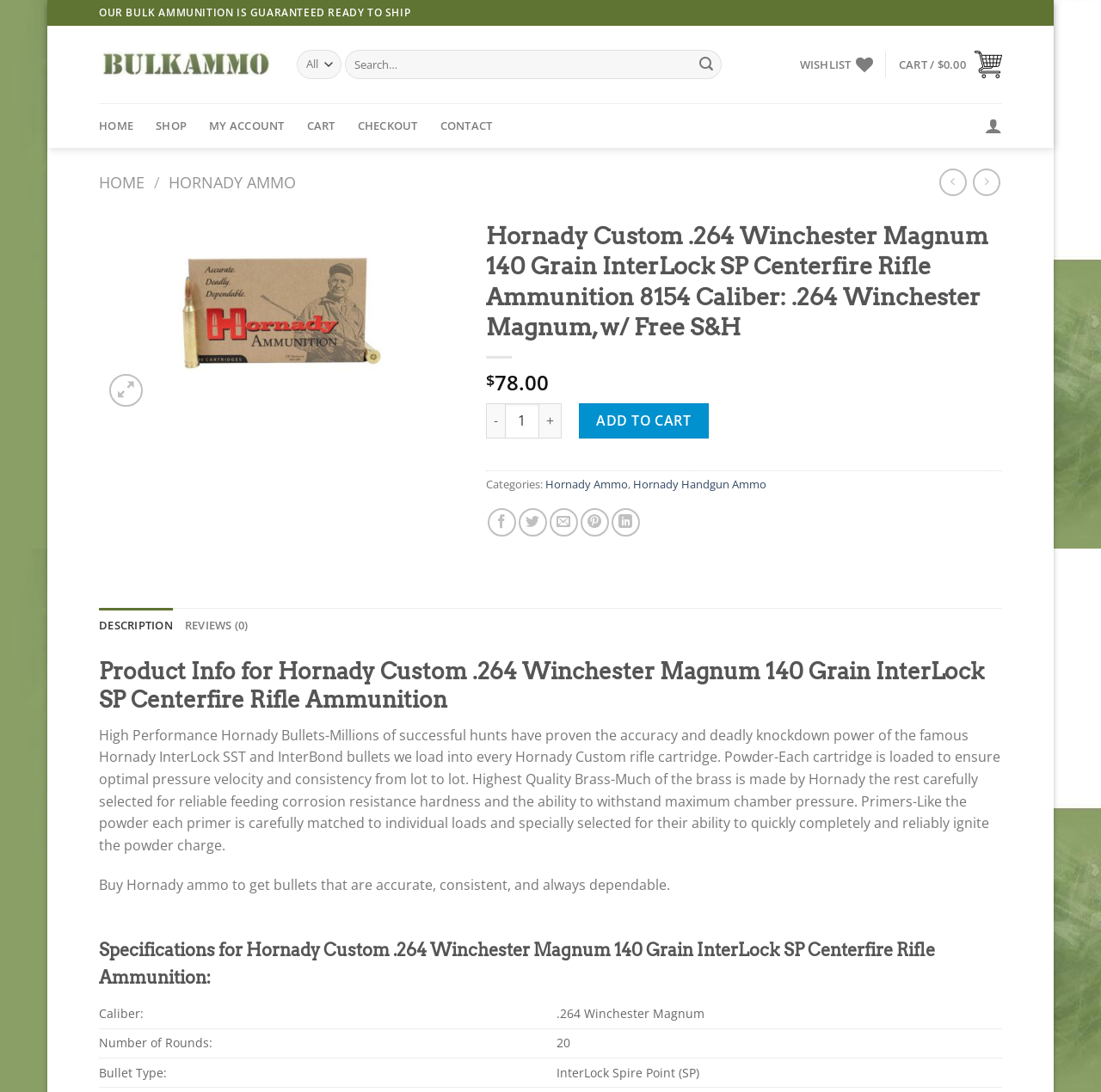Please determine the bounding box coordinates of the element to click in order to execute the following instruction: "Add to cart". The coordinates should be four float numbers between 0 and 1, specified as [left, top, right, bottom].

[0.526, 0.37, 0.643, 0.401]